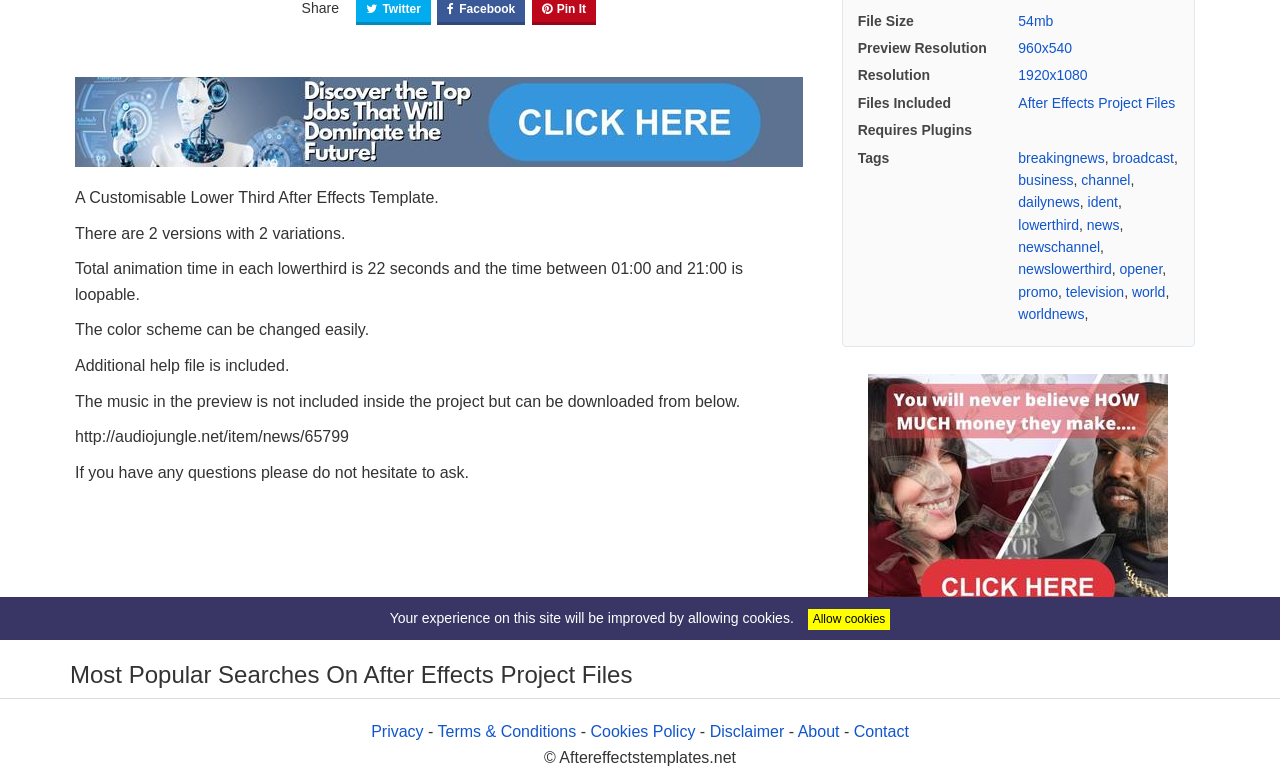Determine the bounding box coordinates of the UI element described below. Use the format (top-left x, top-left y, bottom-right x, bottom-right y) with floating point numbers between 0 and 1: harbour bridge

None